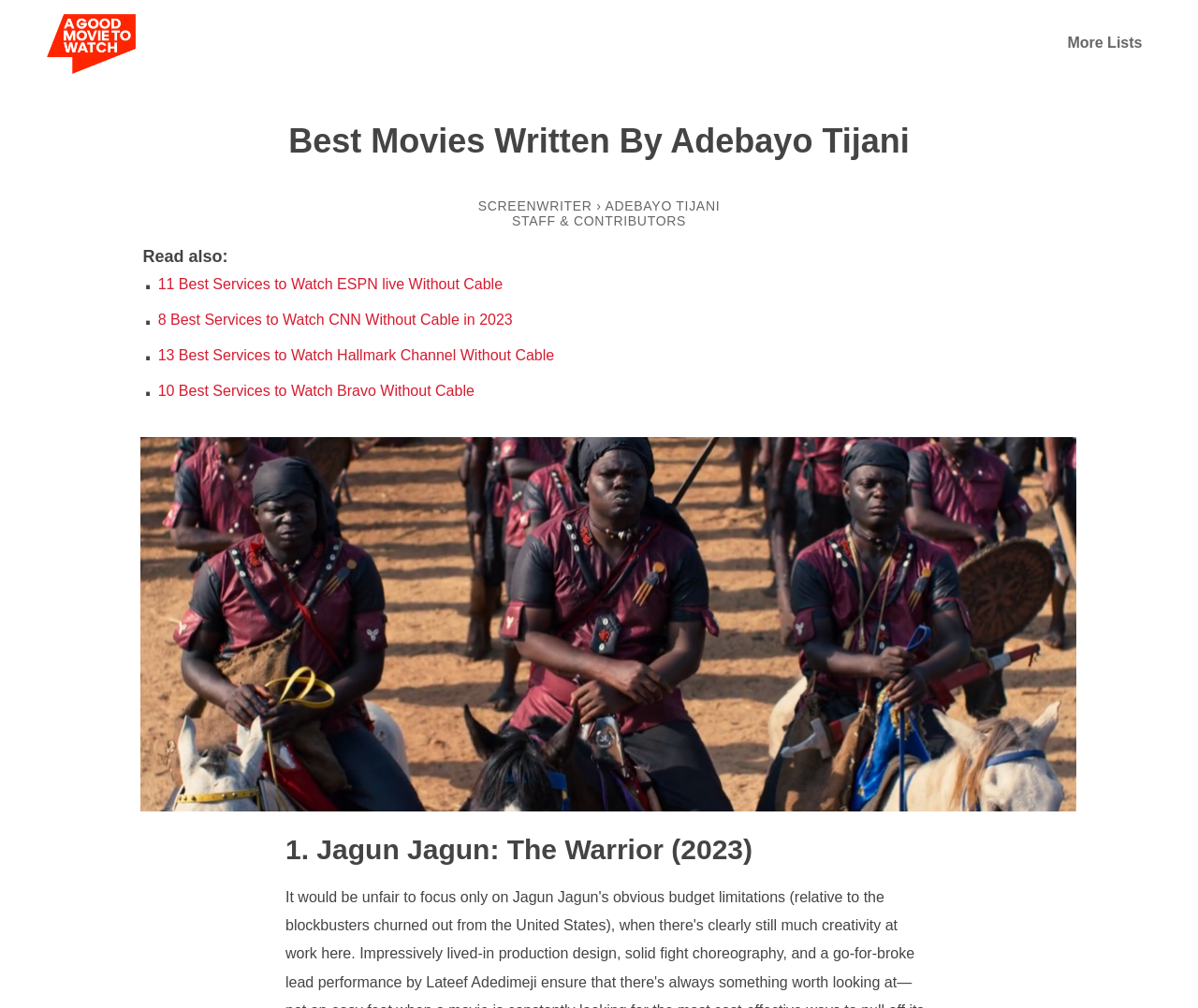Select the bounding box coordinates of the element I need to click to carry out the following instruction: "go to More Lists".

[0.881, 0.022, 0.964, 0.063]